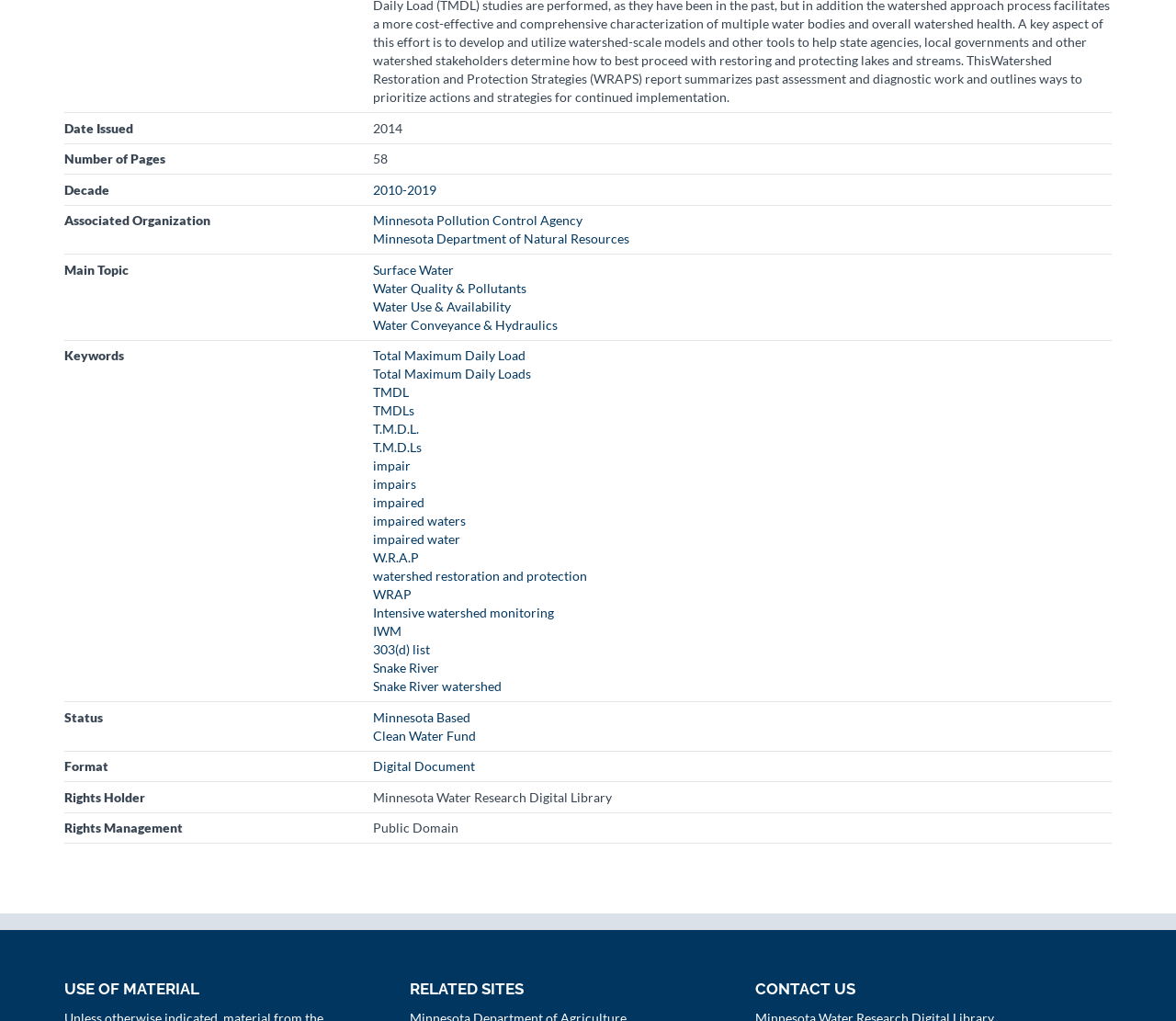Identify the bounding box coordinates of the area that should be clicked in order to complete the given instruction: "Open the 'Digital Document'". The bounding box coordinates should be four float numbers between 0 and 1, i.e., [left, top, right, bottom].

[0.317, 0.743, 0.404, 0.758]